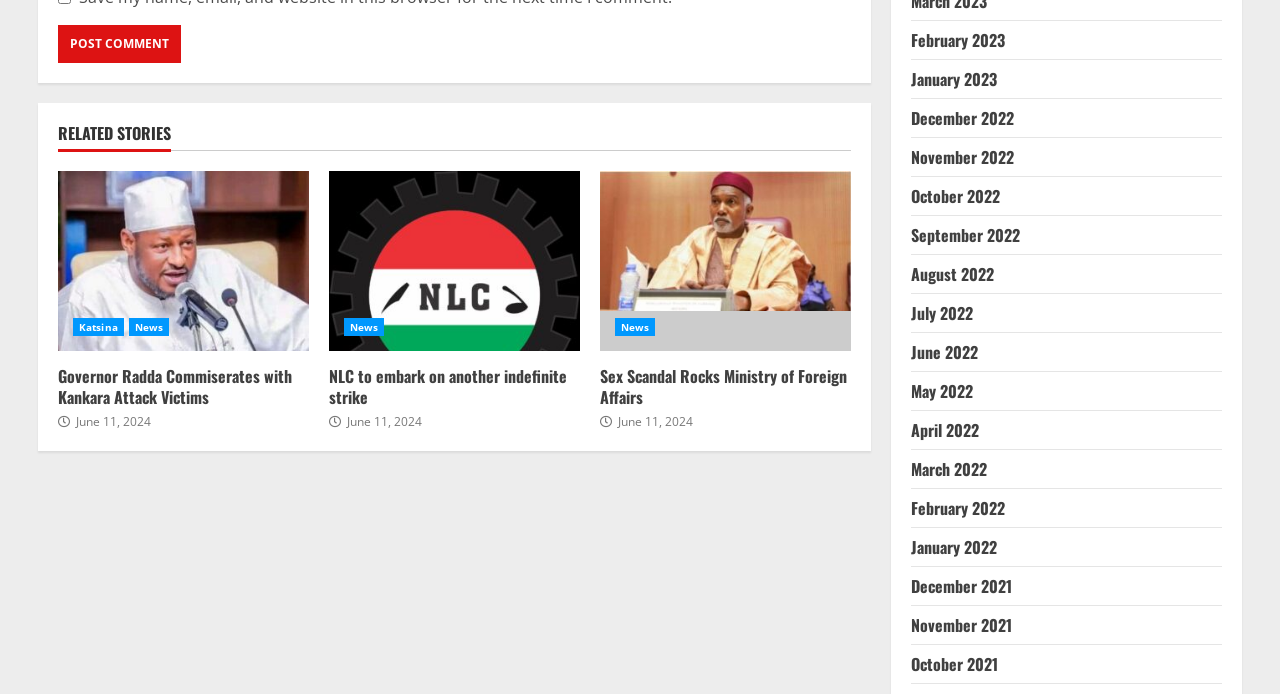How many minutes does it take to read the second related story? Based on the image, give a response in one word or a short phrase.

2 min